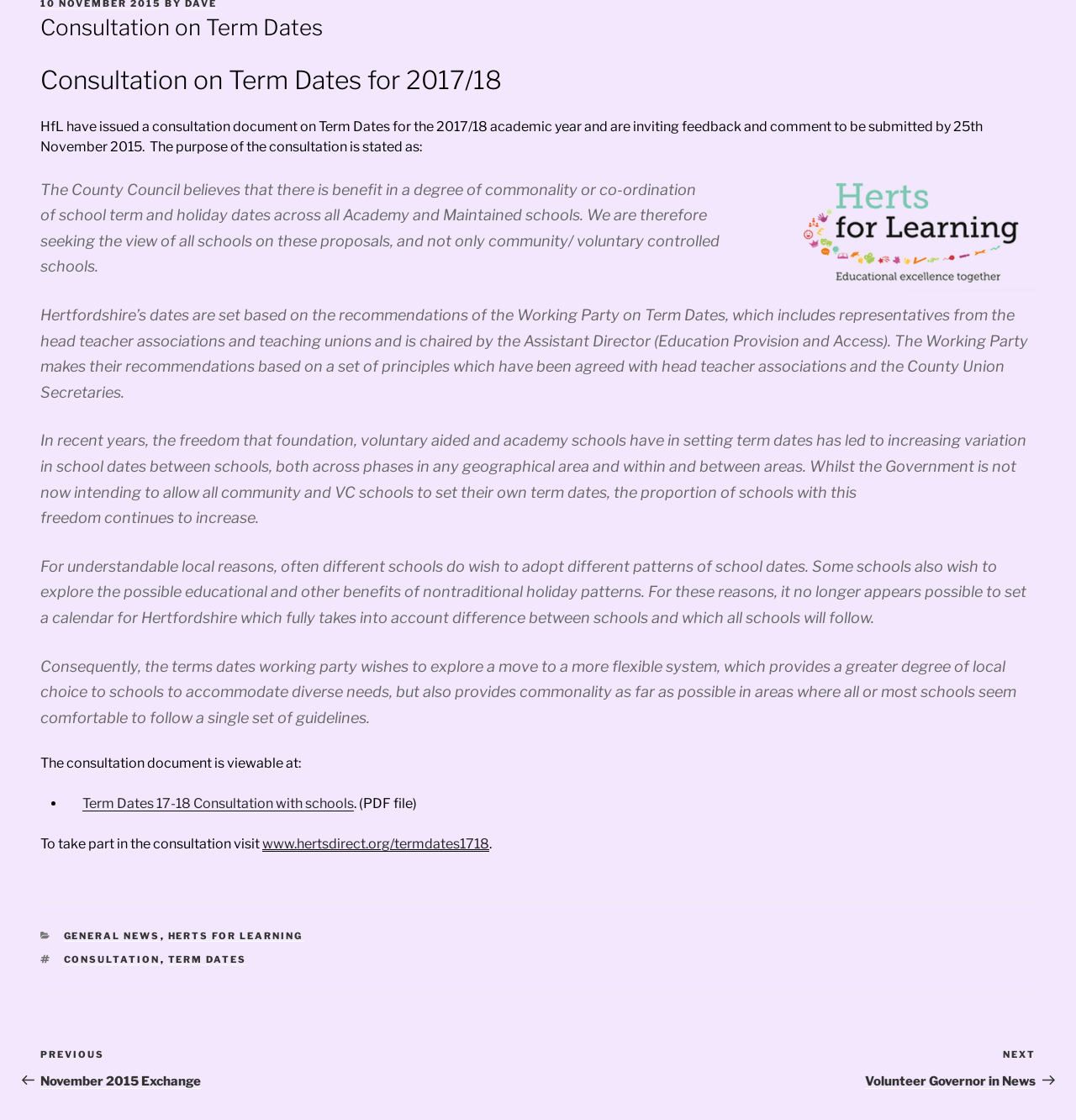Provide the bounding box coordinates for the UI element that is described as: "Binghamton University".

None